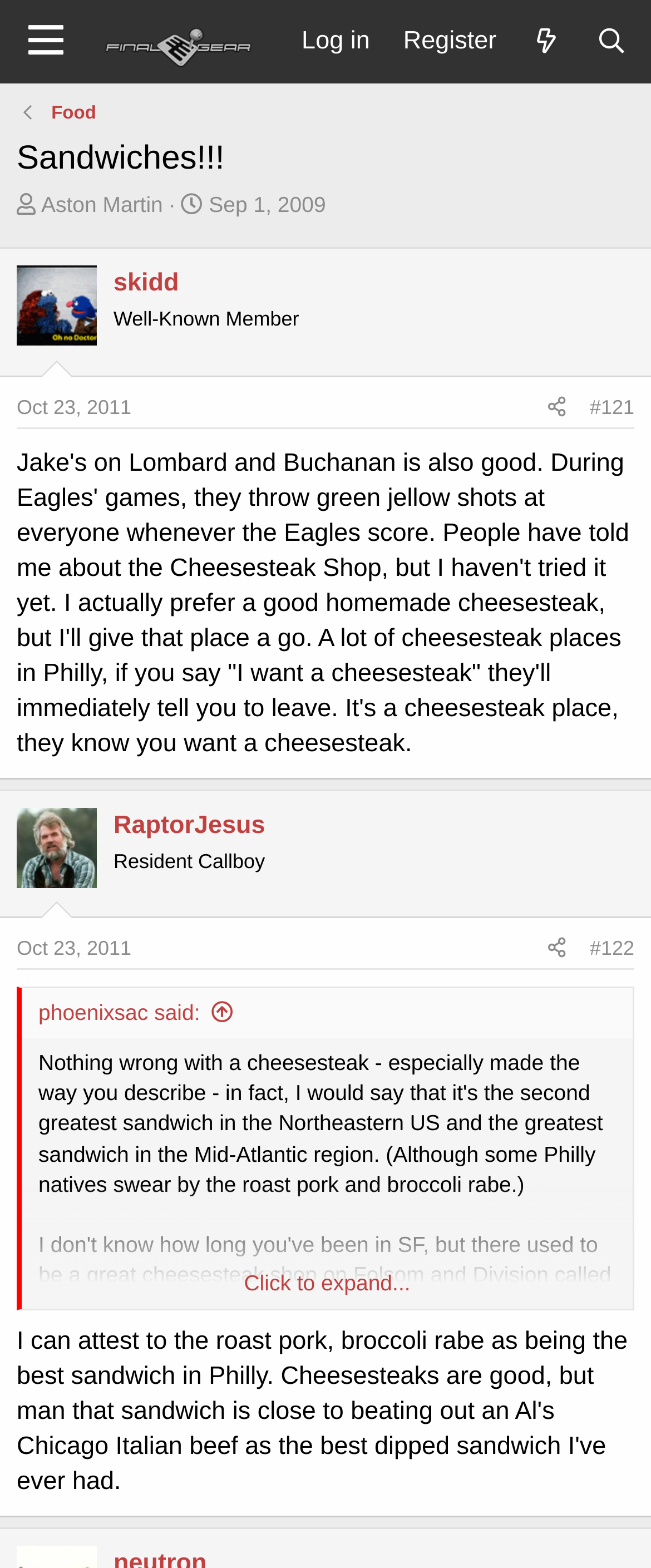Using the information in the image, could you please answer the following question in detail:
What is the date of the post made by RaptorJesus?

I found the answer by looking at the link element with the text 'Oct 23, 2011' which is located below the heading element with the text 'RaptorJesus'.